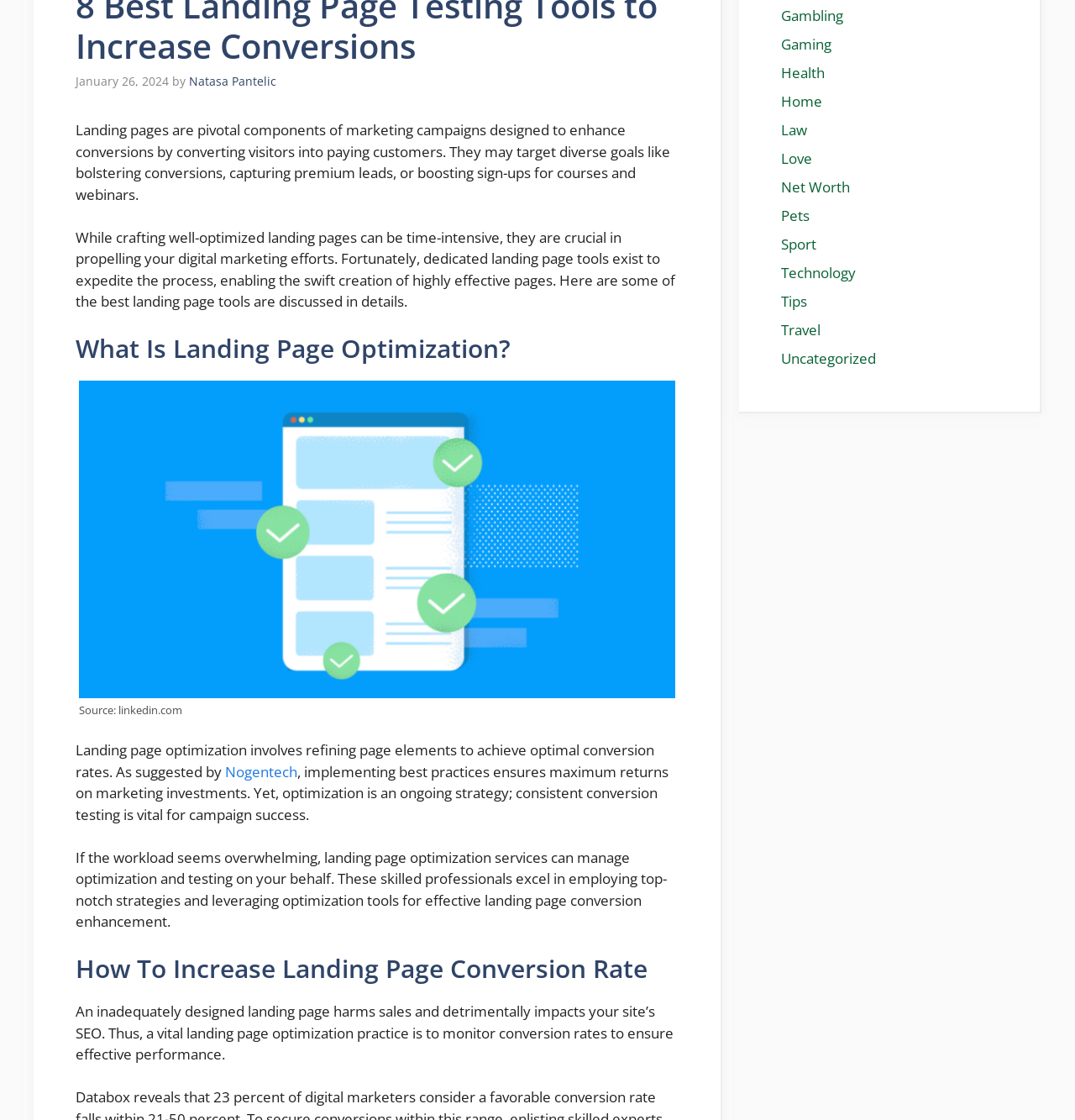Identify the bounding box for the UI element described as: "Library". The coordinates should be four float numbers between 0 and 1, i.e., [left, top, right, bottom].

None